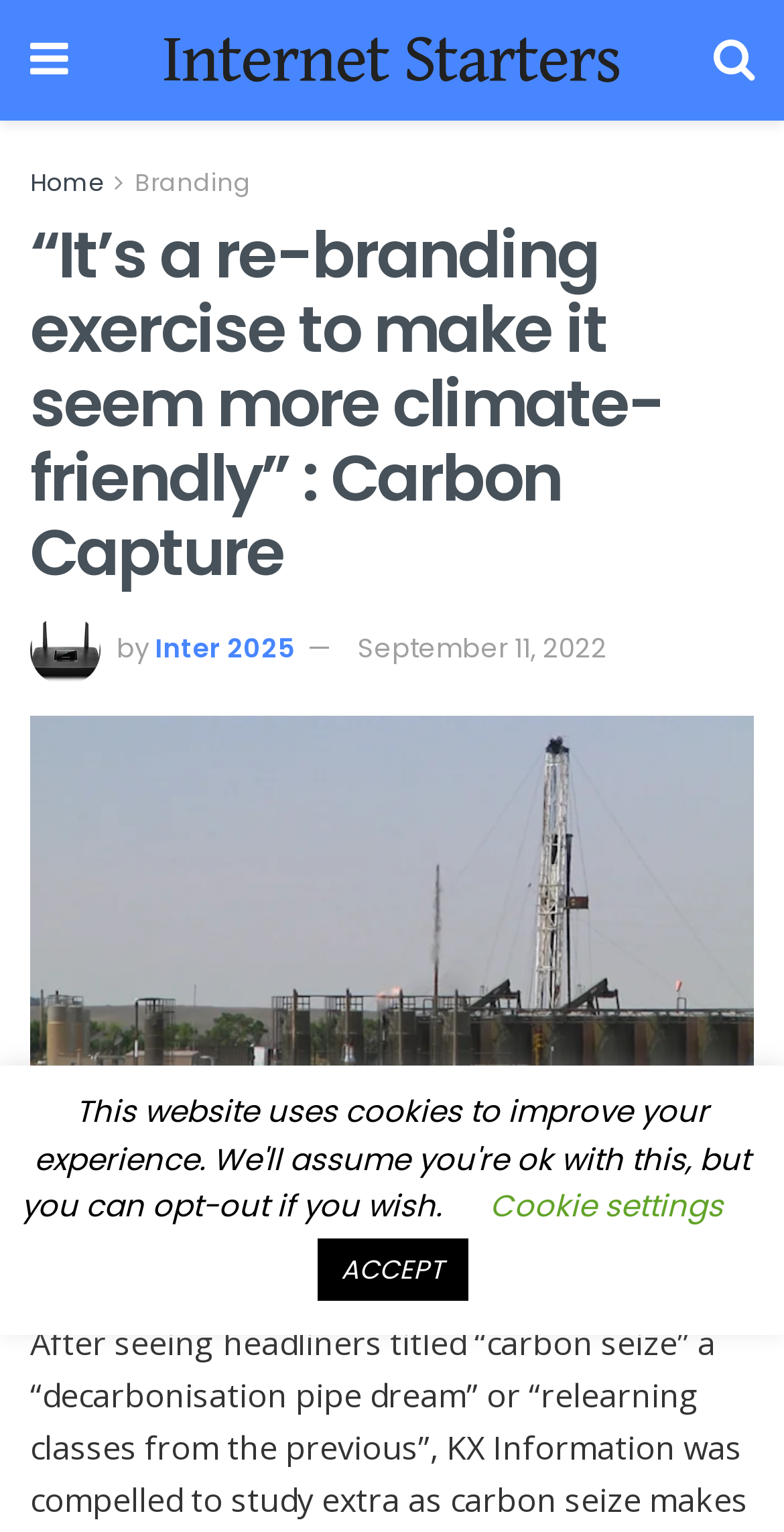Determine the bounding box coordinates for the element that should be clicked to follow this instruction: "Click the 'Check Cashing' link". The coordinates should be given as four float numbers between 0 and 1, in the format [left, top, right, bottom].

None